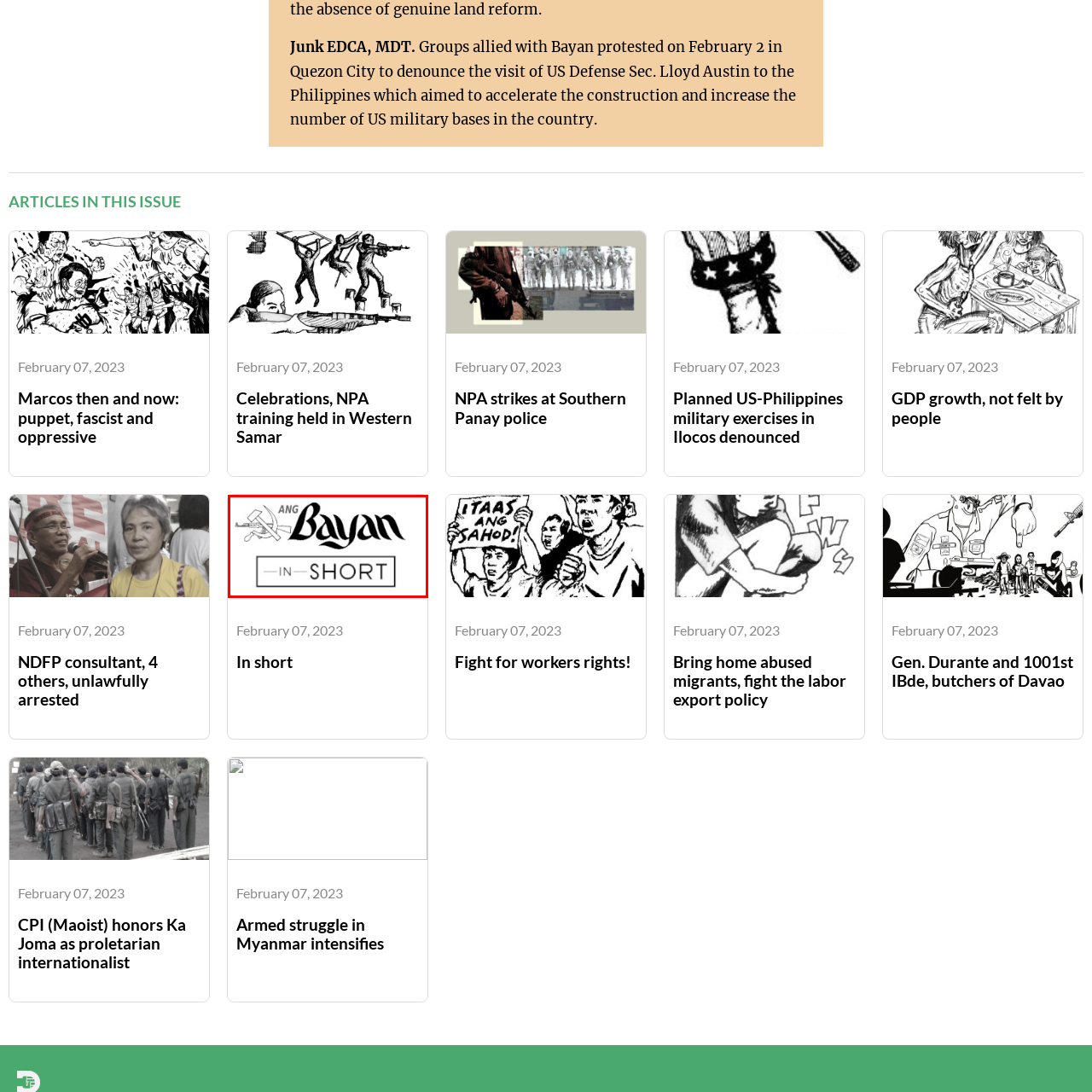Concentrate on the image marked by the red box, What are the symbolic representations accompanying the title?
 Your answer should be a single word or phrase.

Rifle and sickle